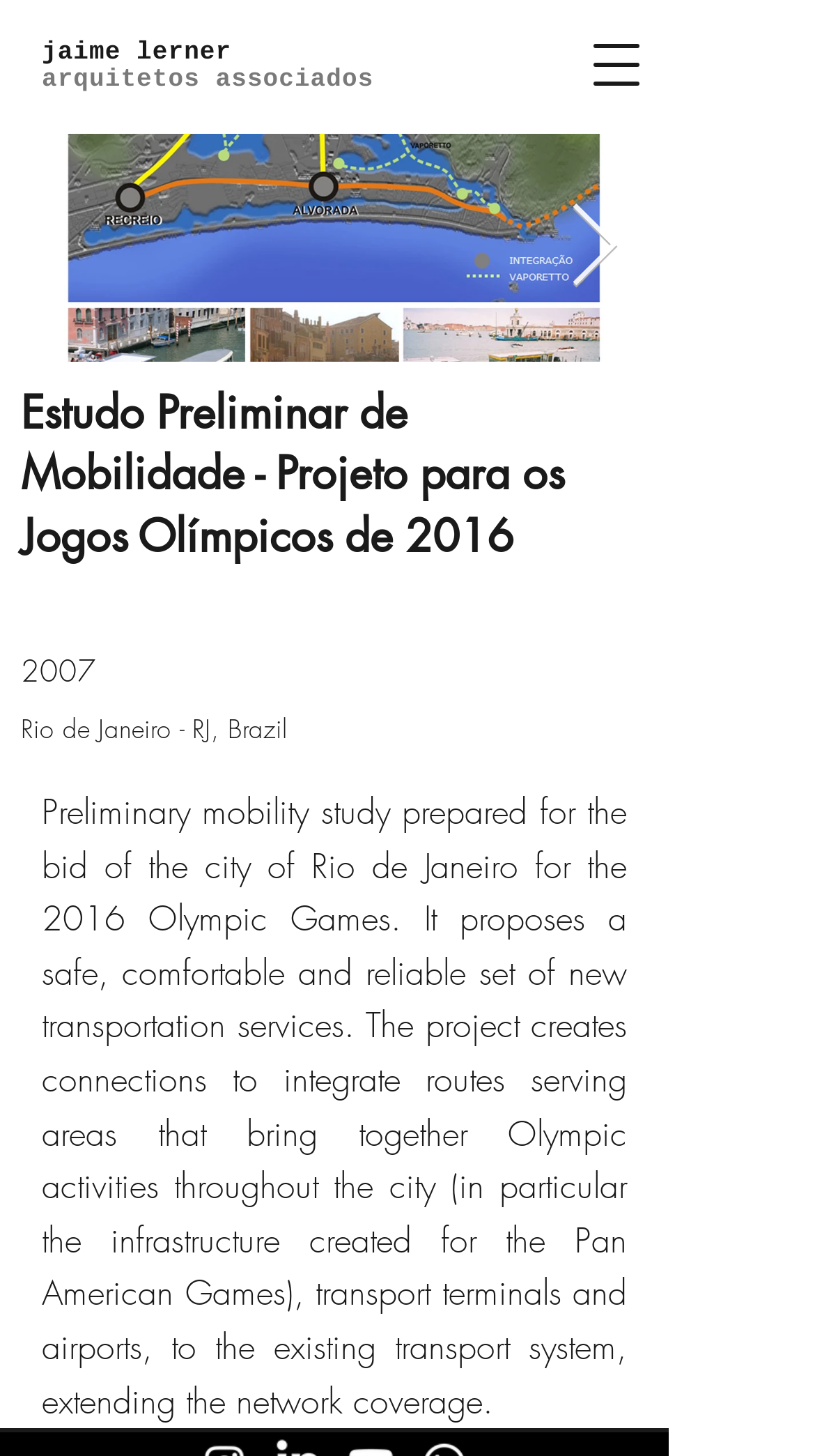Identify the title of the webpage and provide its text content.

Estudo Preliminar de Mobilidade - Projeto para os Jogos Olímpicos de 2016